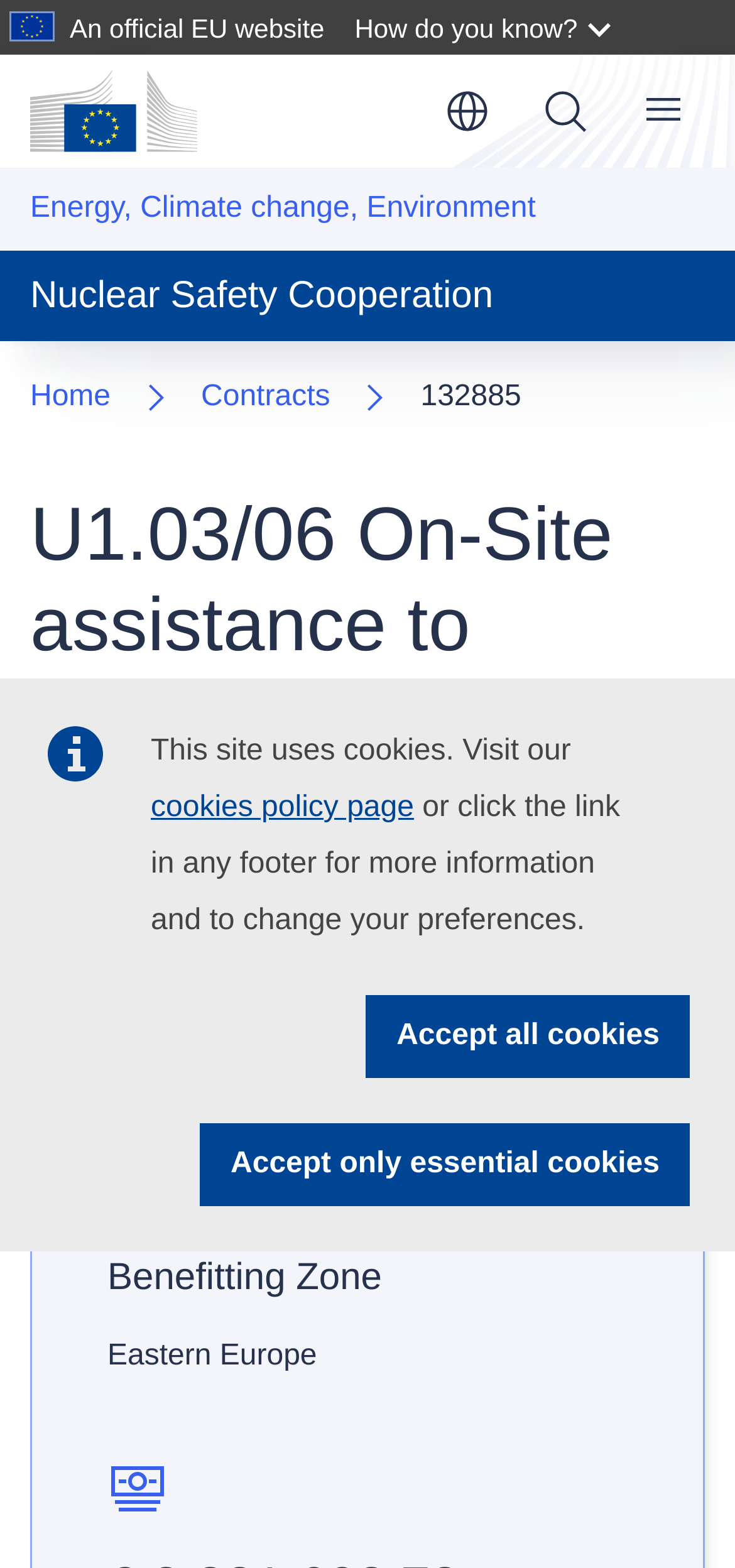Please identify the bounding box coordinates of the area that needs to be clicked to fulfill the following instruction: "View site navigation."

[0.805, 0.045, 1.0, 0.103]